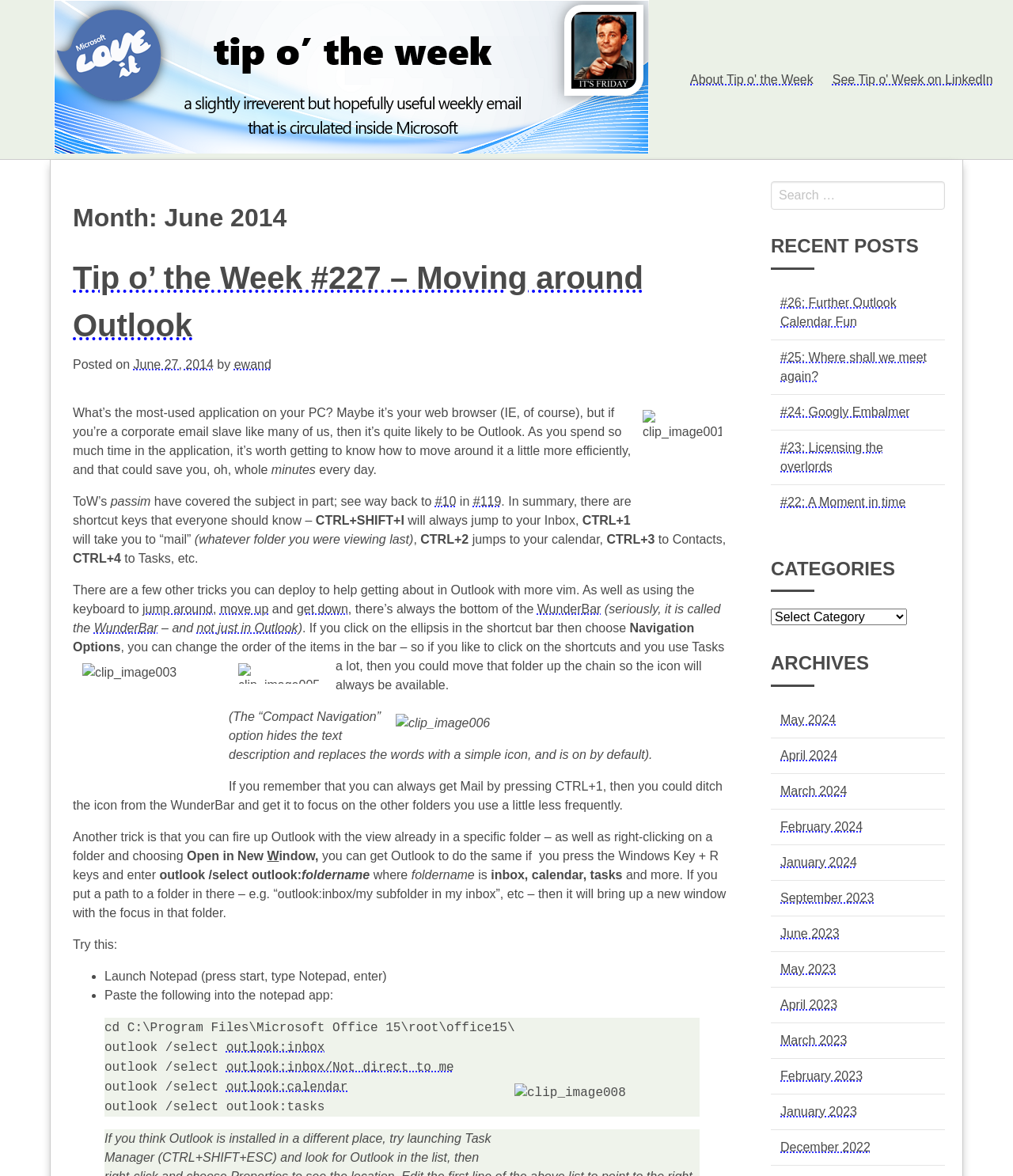Identify the bounding box coordinates of the element to click to follow this instruction: 'View the image 'clip_image001''. Ensure the coordinates are four float values between 0 and 1, provided as [left, top, right, bottom].

[0.634, 0.349, 0.712, 0.433]